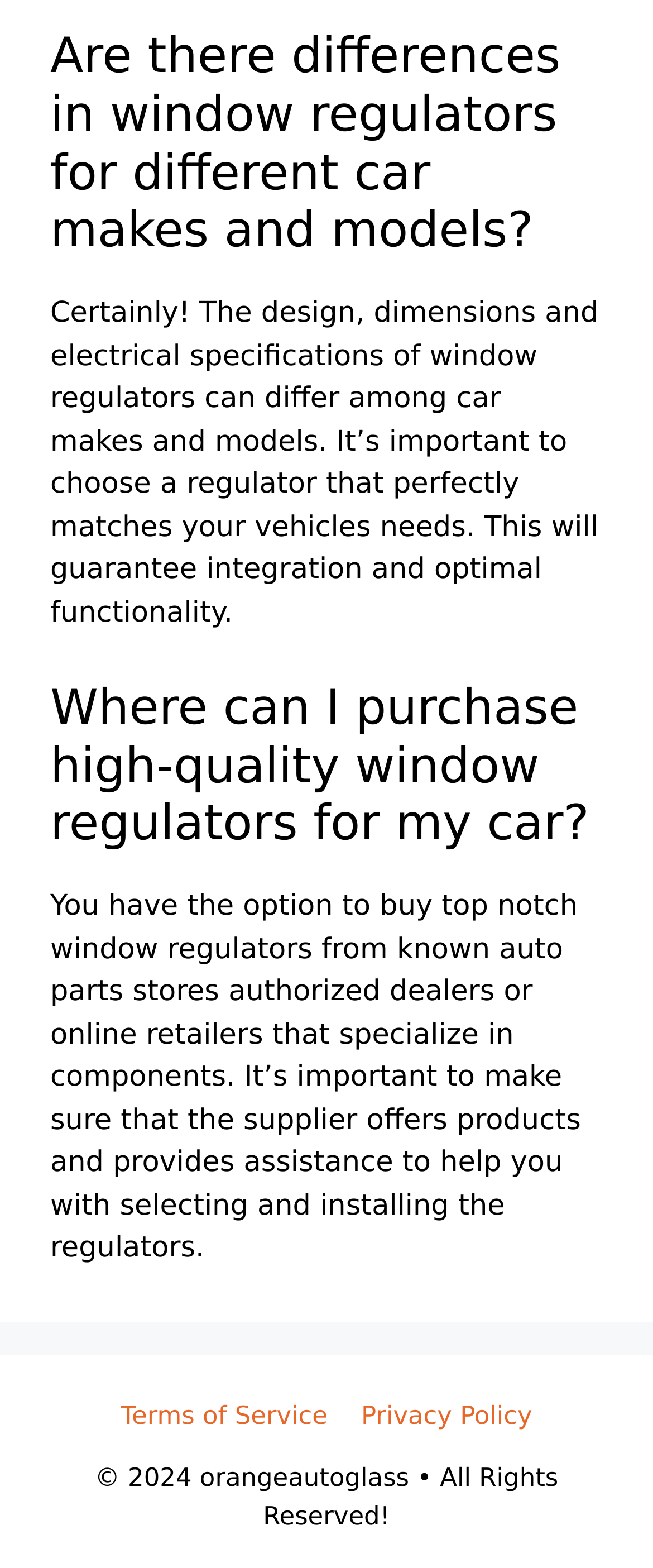Extract the bounding box coordinates for the described element: "Terms of Service". The coordinates should be represented as four float numbers between 0 and 1: [left, top, right, bottom].

[0.185, 0.893, 0.502, 0.912]